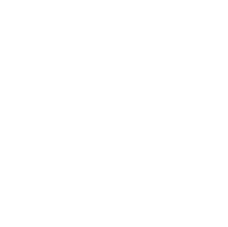Analyze the image and provide a detailed answer to the question: What is the purpose of the design element?

The design element serves as a decorative graphic or icon, likely used to visually represent the website's theme and create a welcoming atmosphere for users to explore the beauty of captured memories through photography.